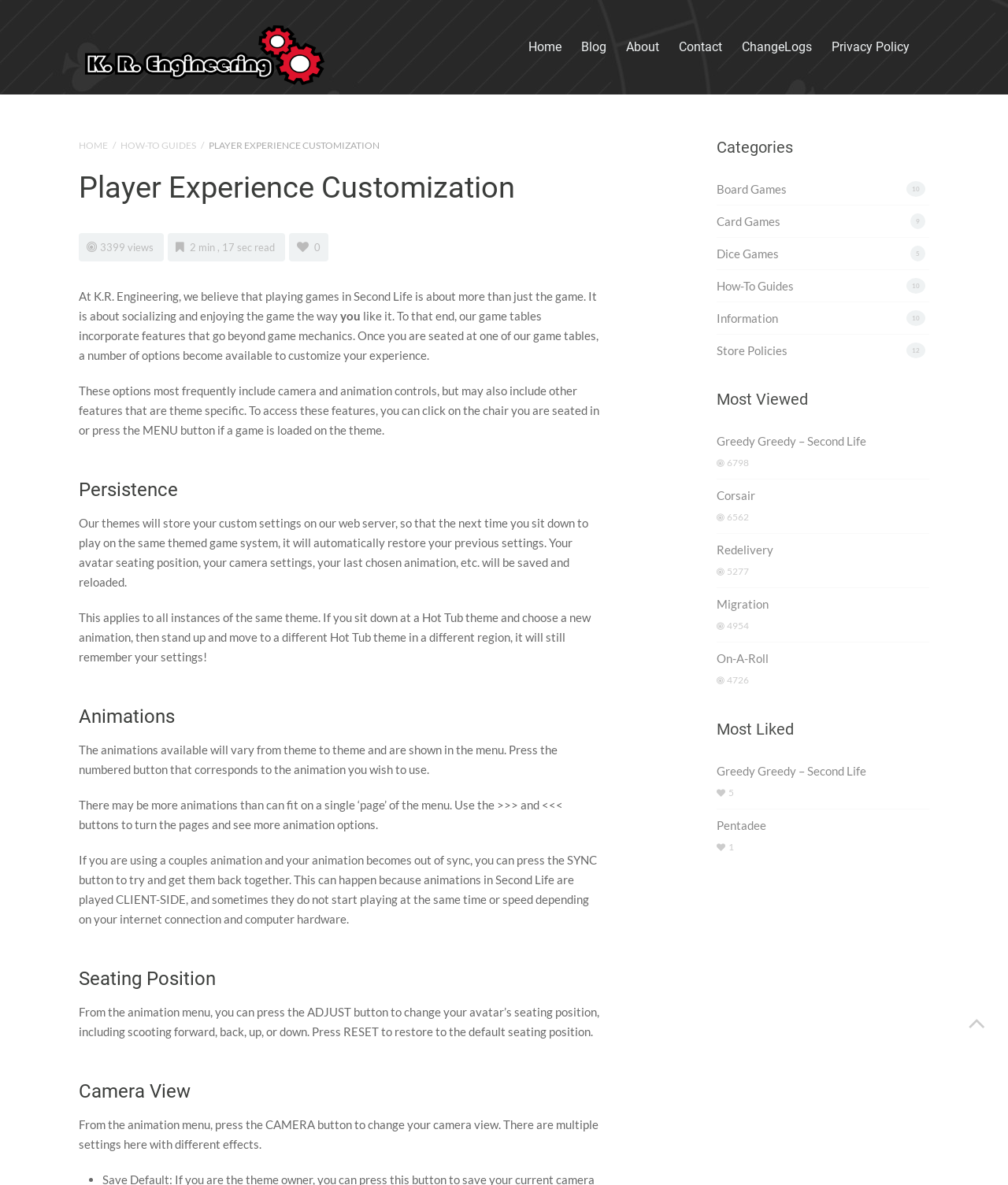How many categories are listed?
Use the information from the screenshot to give a comprehensive response to the question.

The categories are listed in the complementary section on the right side of the webpage. There are 9 links with category names, such as 'Board Games', 'Card Games', and 'Dice Games', each with a corresponding number of articles in parentheses.